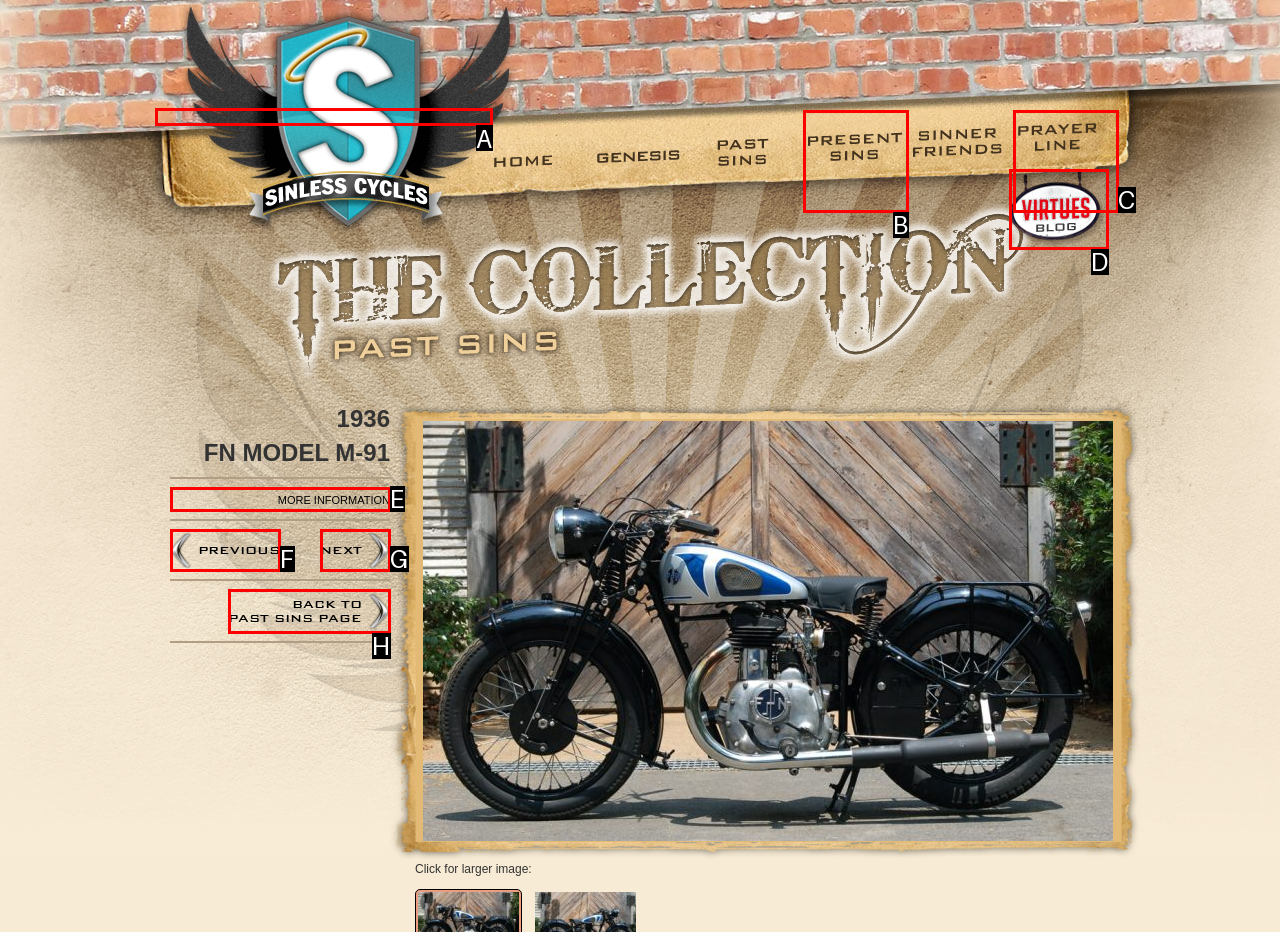Identify which option matches the following description: Previous
Answer by giving the letter of the correct option directly.

F